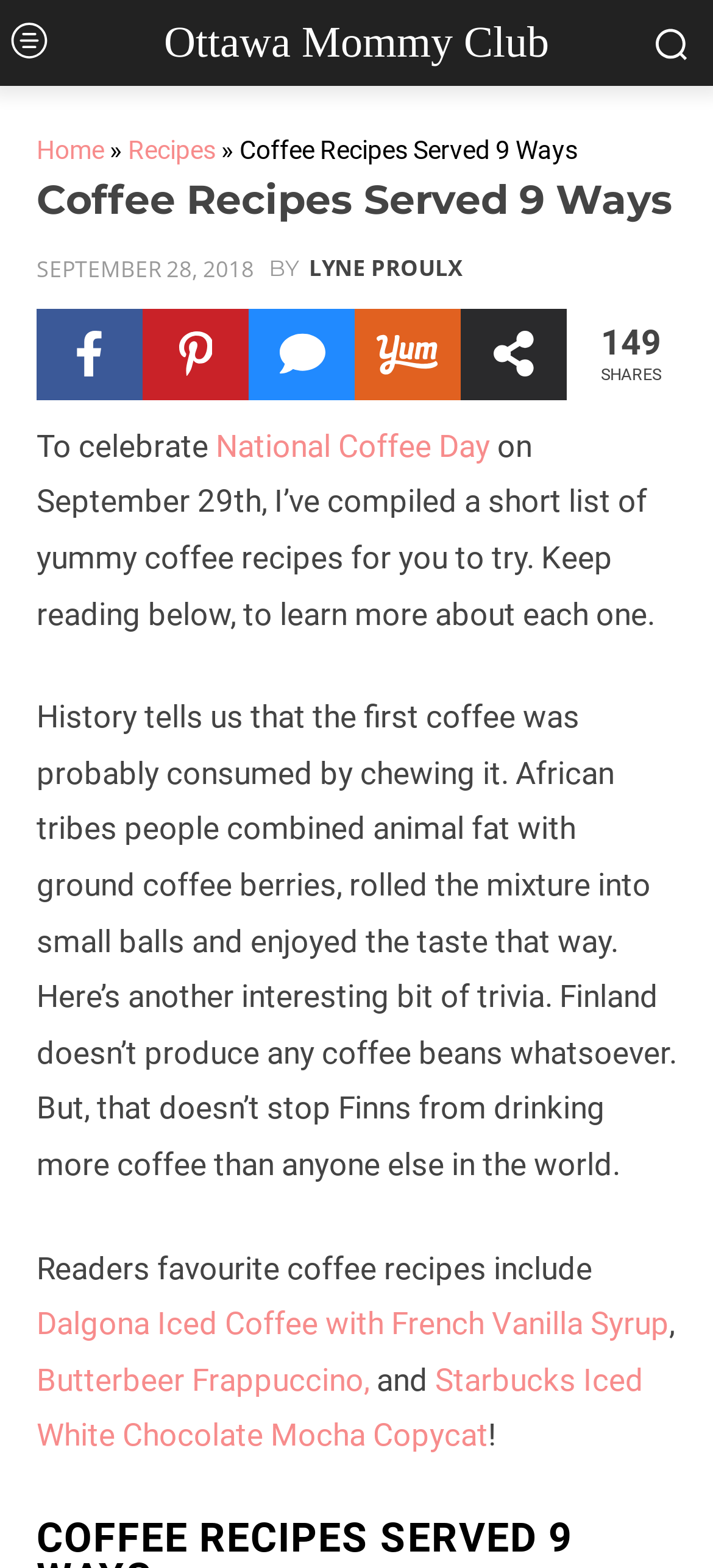Can you locate the main headline on this webpage and provide its text content?

Coffee Recipes Served 9 Ways